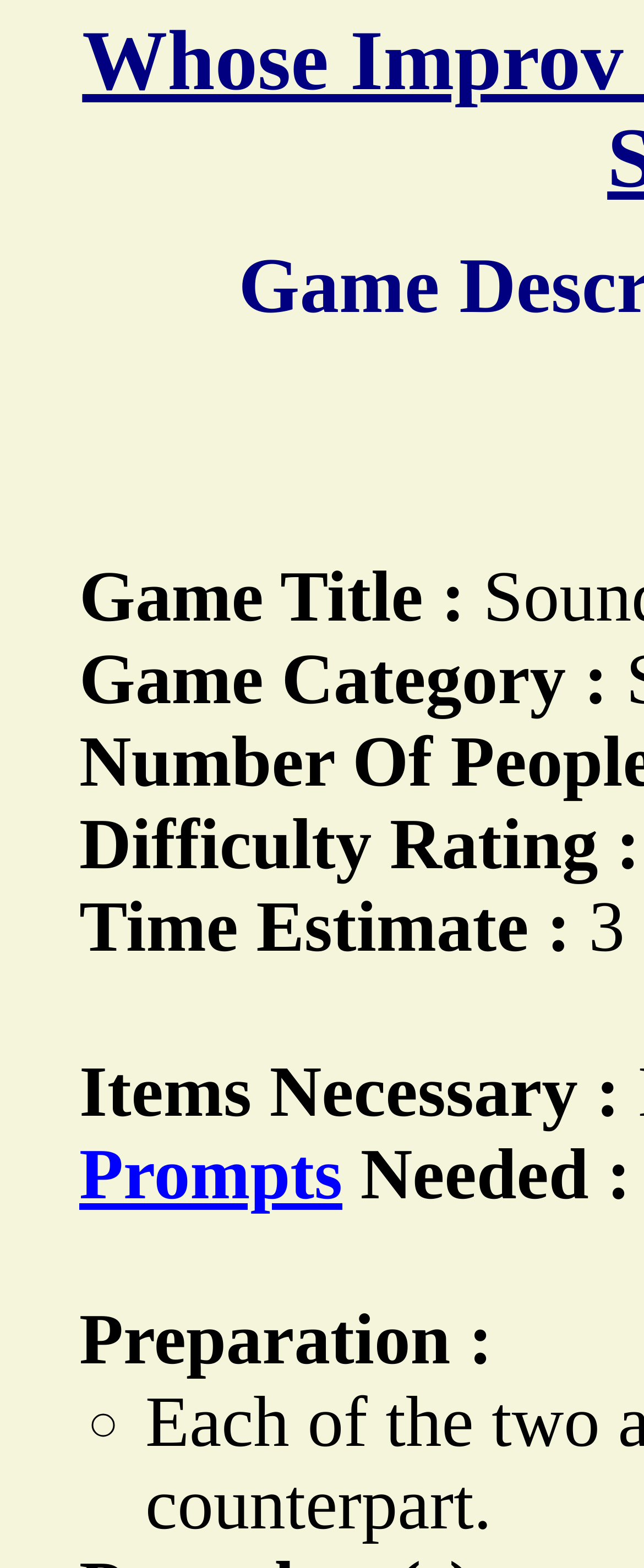Offer a detailed explanation of the webpage layout and contents.

The webpage is about XVR27's Whose Improv Is It Anyway? Page, specifically focused on Sound Effects. At the top, there is a section with several labels, including "Game Title", "Game Category", "Time Estimate", "Items Necessary", and "Preparation". These labels are positioned on the left side of the page, with their corresponding information likely placed to their right. 

Below the "Preparation" label, there is a bullet point marked with a "◦" symbol, indicating the start of a list. Above this list, there is a link labeled "Prompts", which is positioned slightly above the middle of the page.